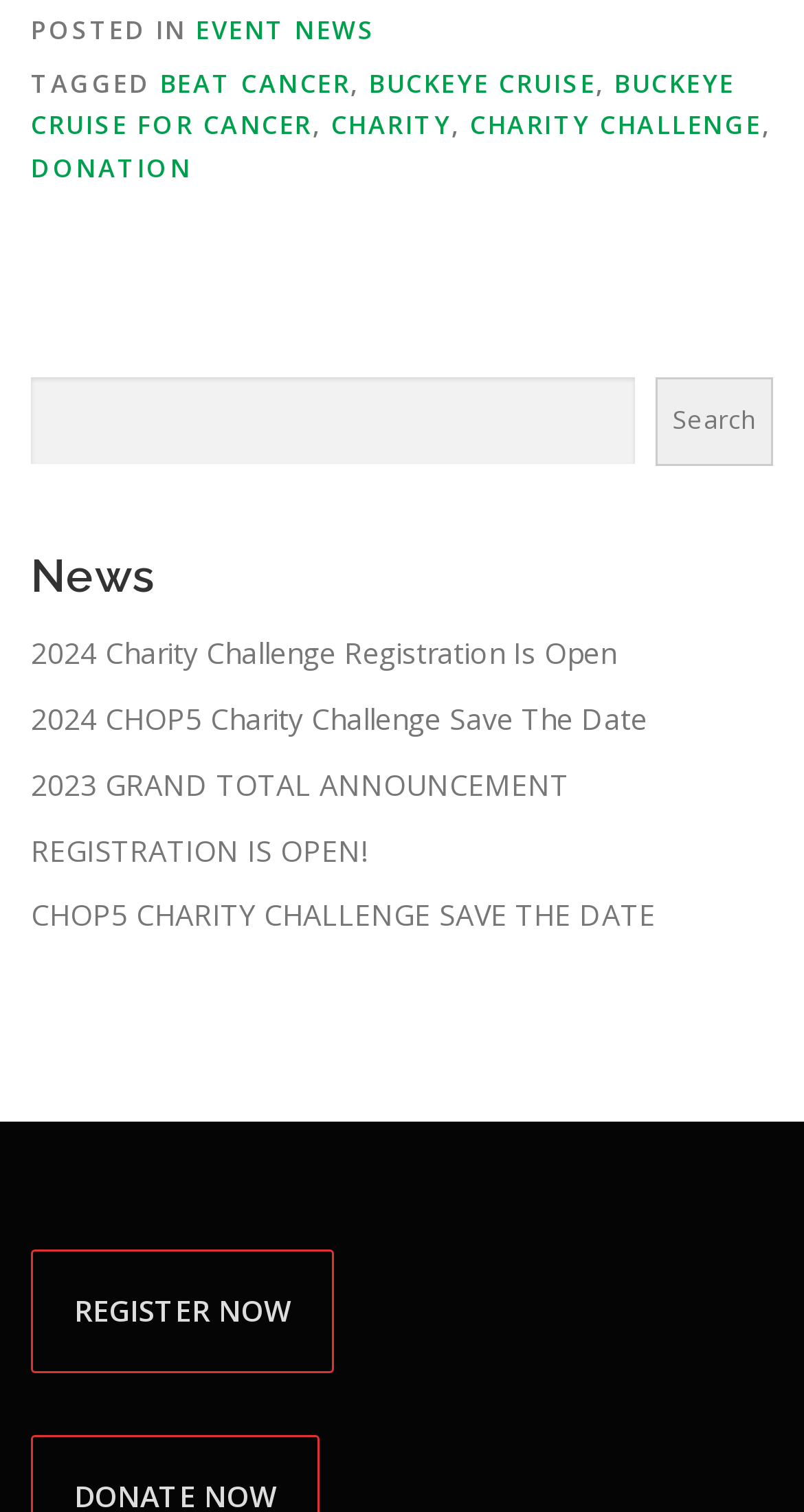Can you find the bounding box coordinates of the area I should click to execute the following instruction: "Contact the company"?

None